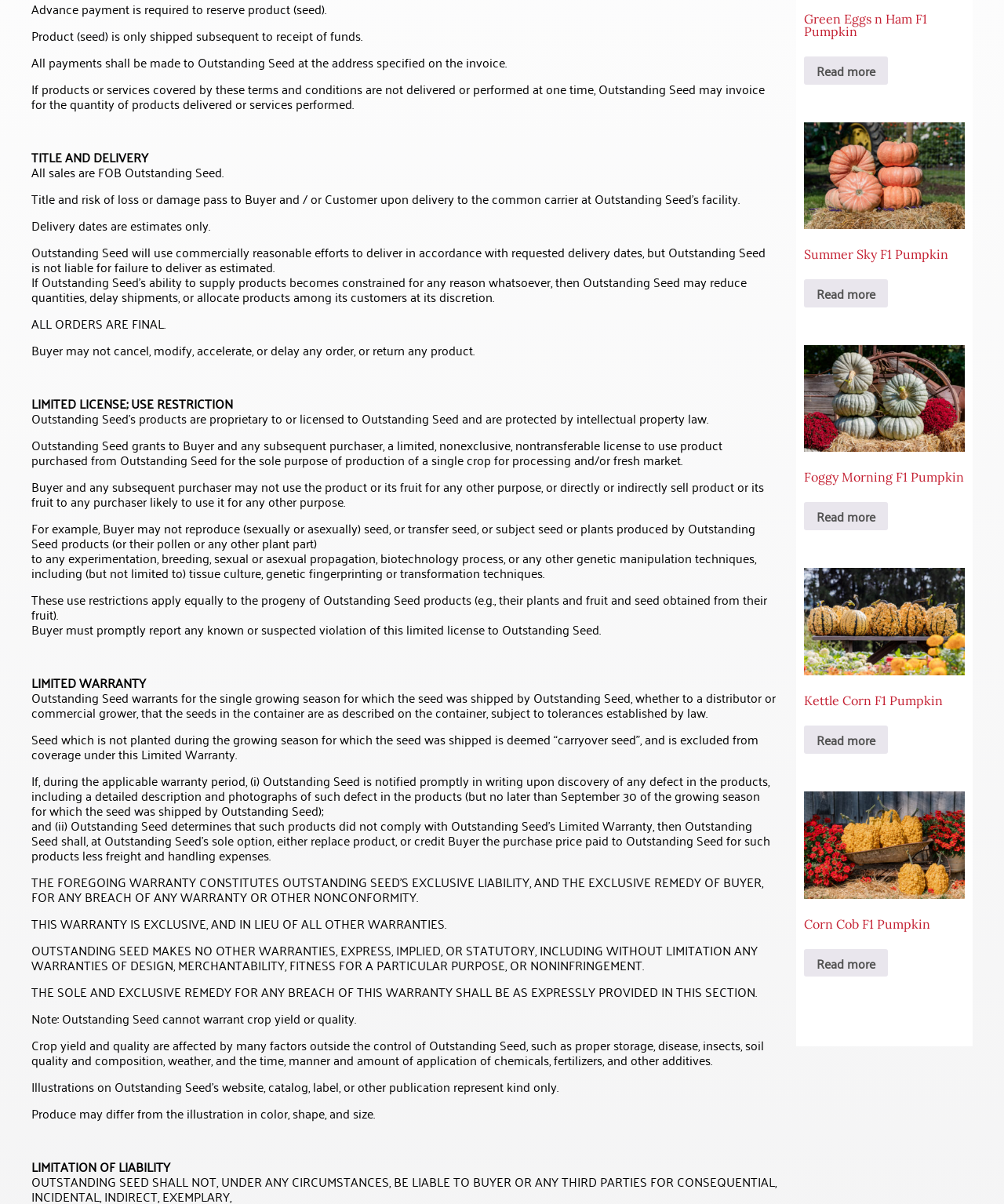Please find the bounding box for the following UI element description. Provide the coordinates in (top-left x, top-left y, bottom-right x, bottom-right y) format, with values between 0 and 1: Read more

[0.801, 0.788, 0.884, 0.811]